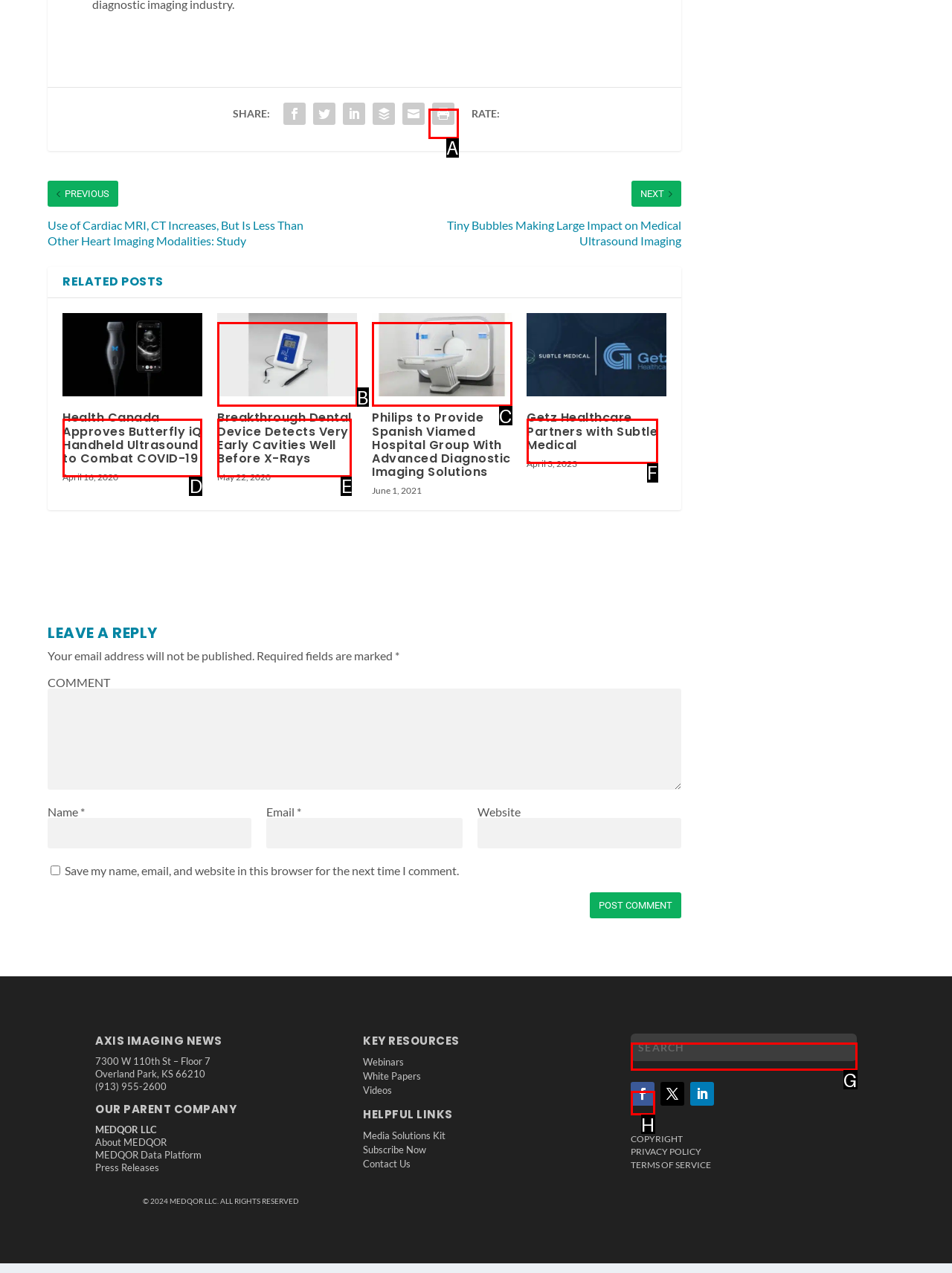Indicate which red-bounded element should be clicked to perform the task: Search for something Answer with the letter of the correct option.

G